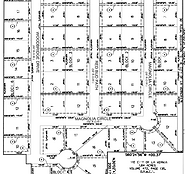Provide a short, one-word or phrase answer to the question below:
What is the purpose of the numbered lots in the layout?

Potential home placements